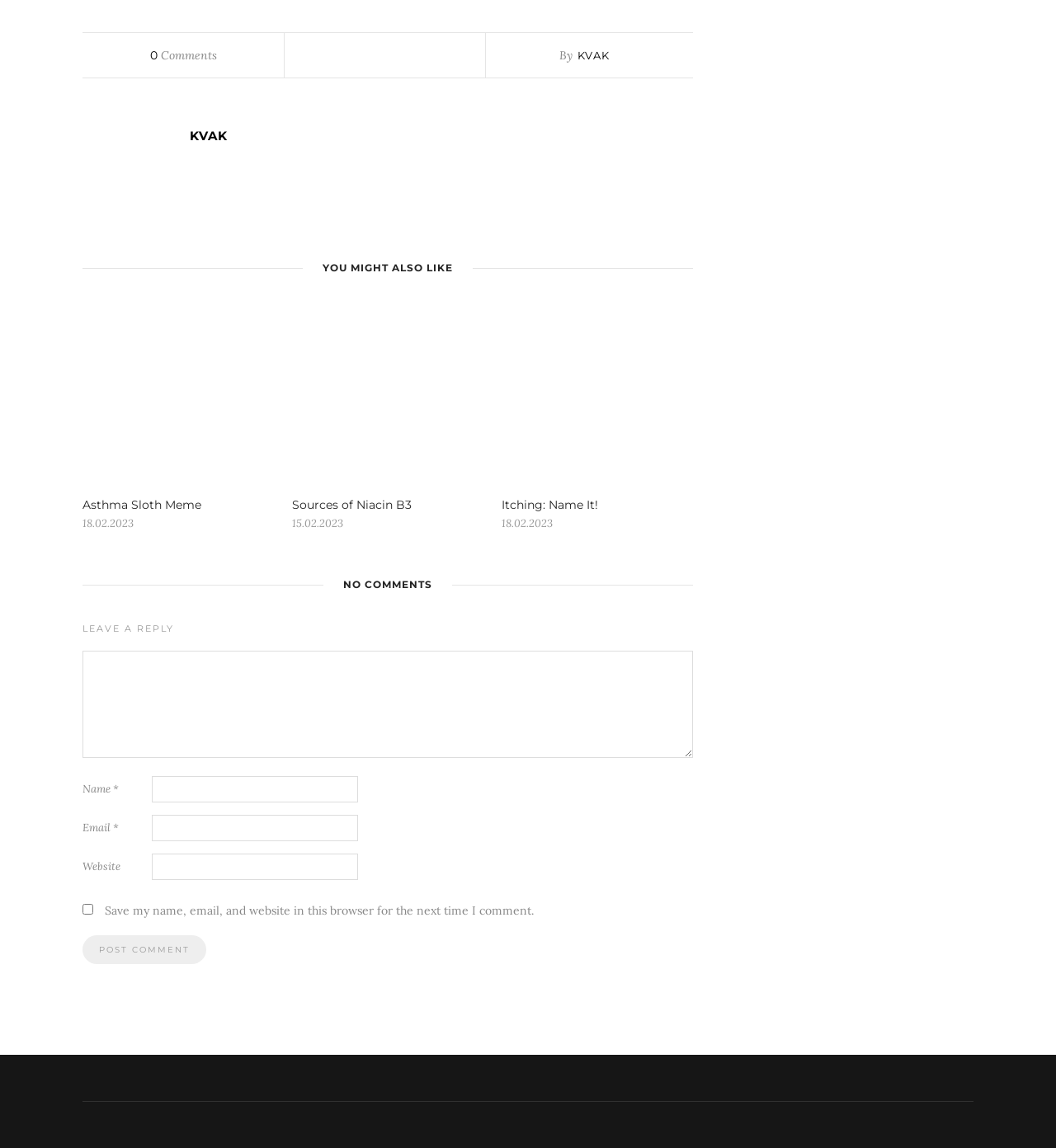What is the name of the author?
Relying on the image, give a concise answer in one word or a brief phrase.

KVAK